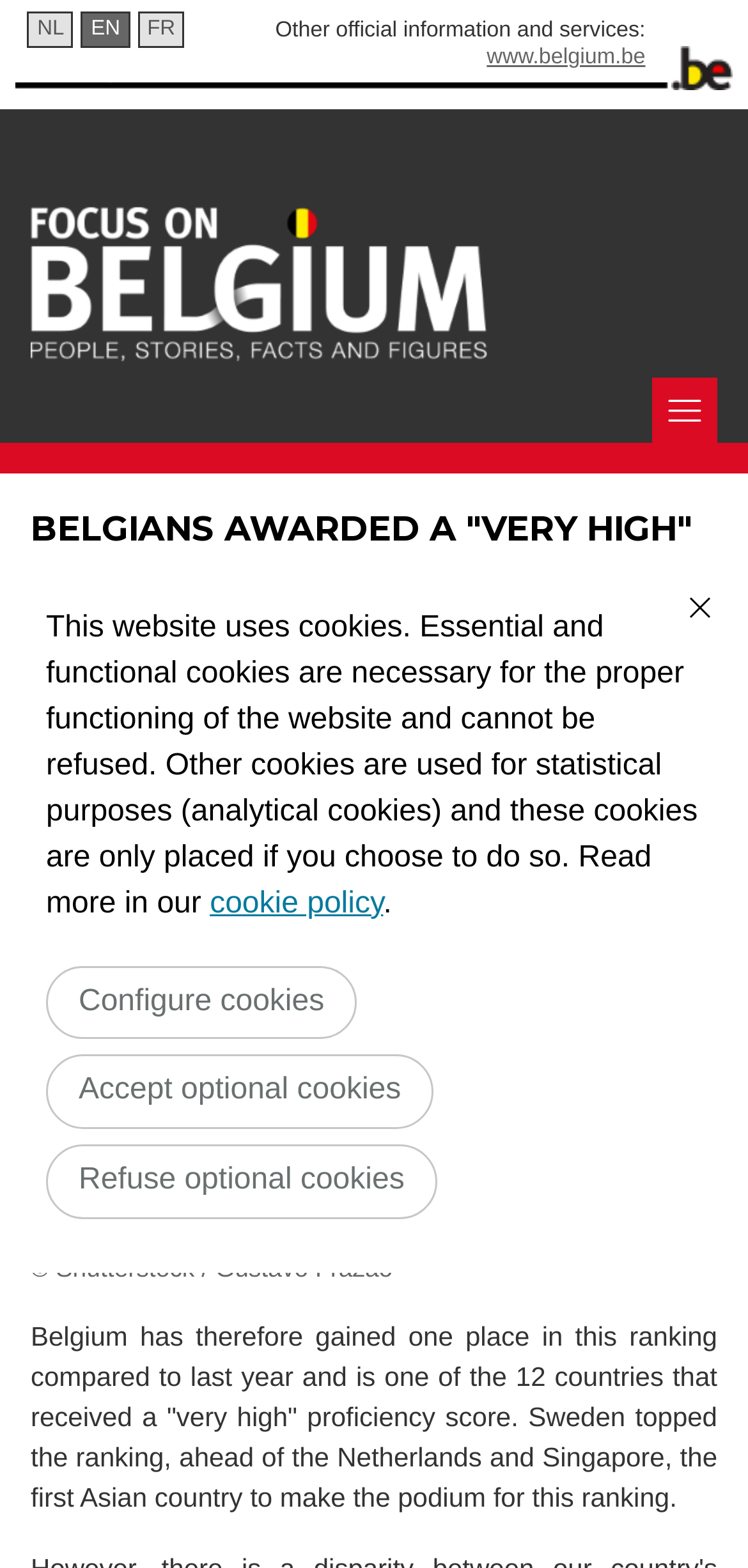Could you indicate the bounding box coordinates of the region to click in order to complete this instruction: "Close the popup".

[0.903, 0.371, 0.969, 0.403]